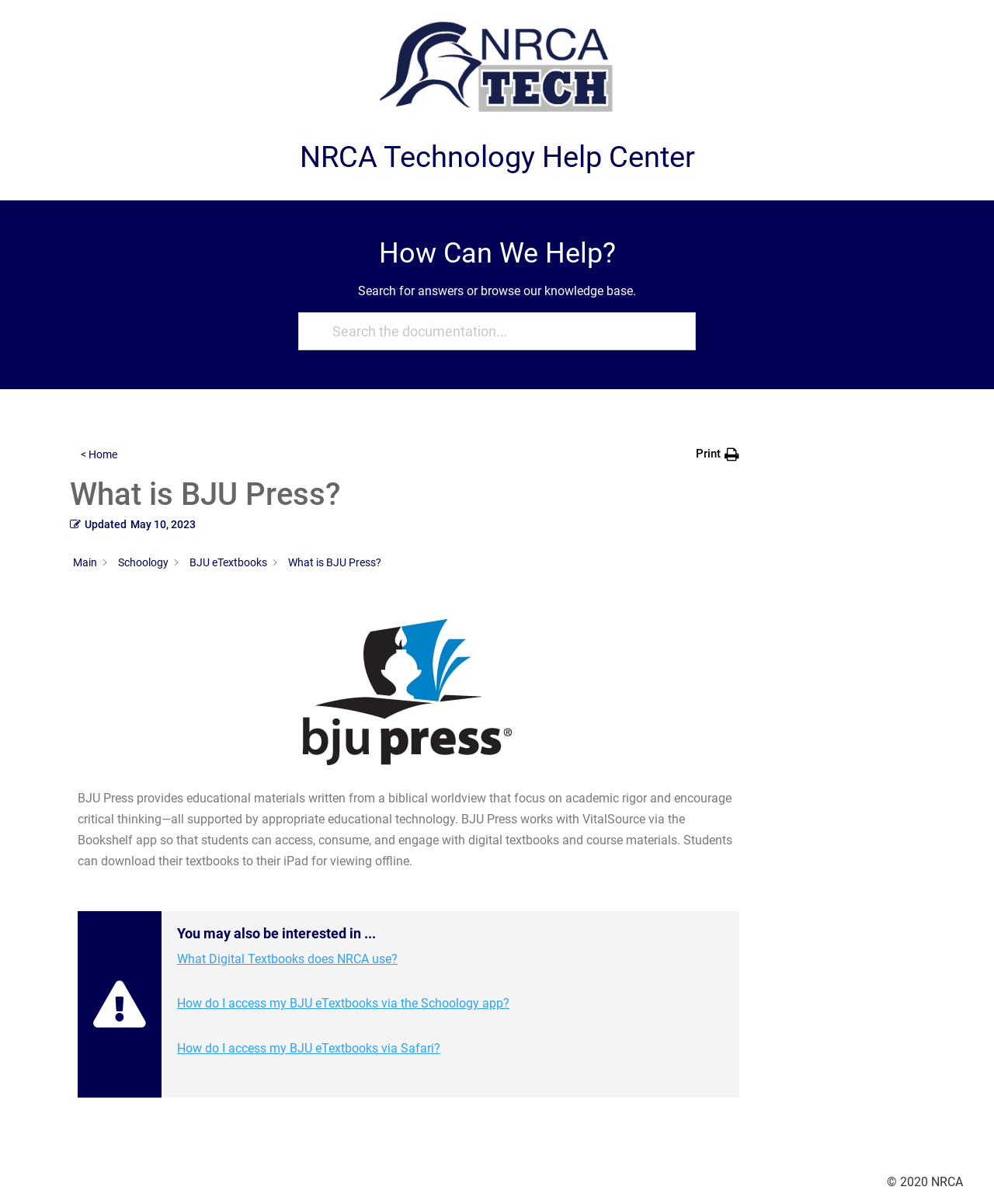What is the relationship between NRCA and BJU Press?
Answer the question with detailed information derived from the image.

The webpage is part of the NRCA Technology Help Center, and it provides information about BJU Press, suggesting that NRCA uses BJU Press for educational materials.